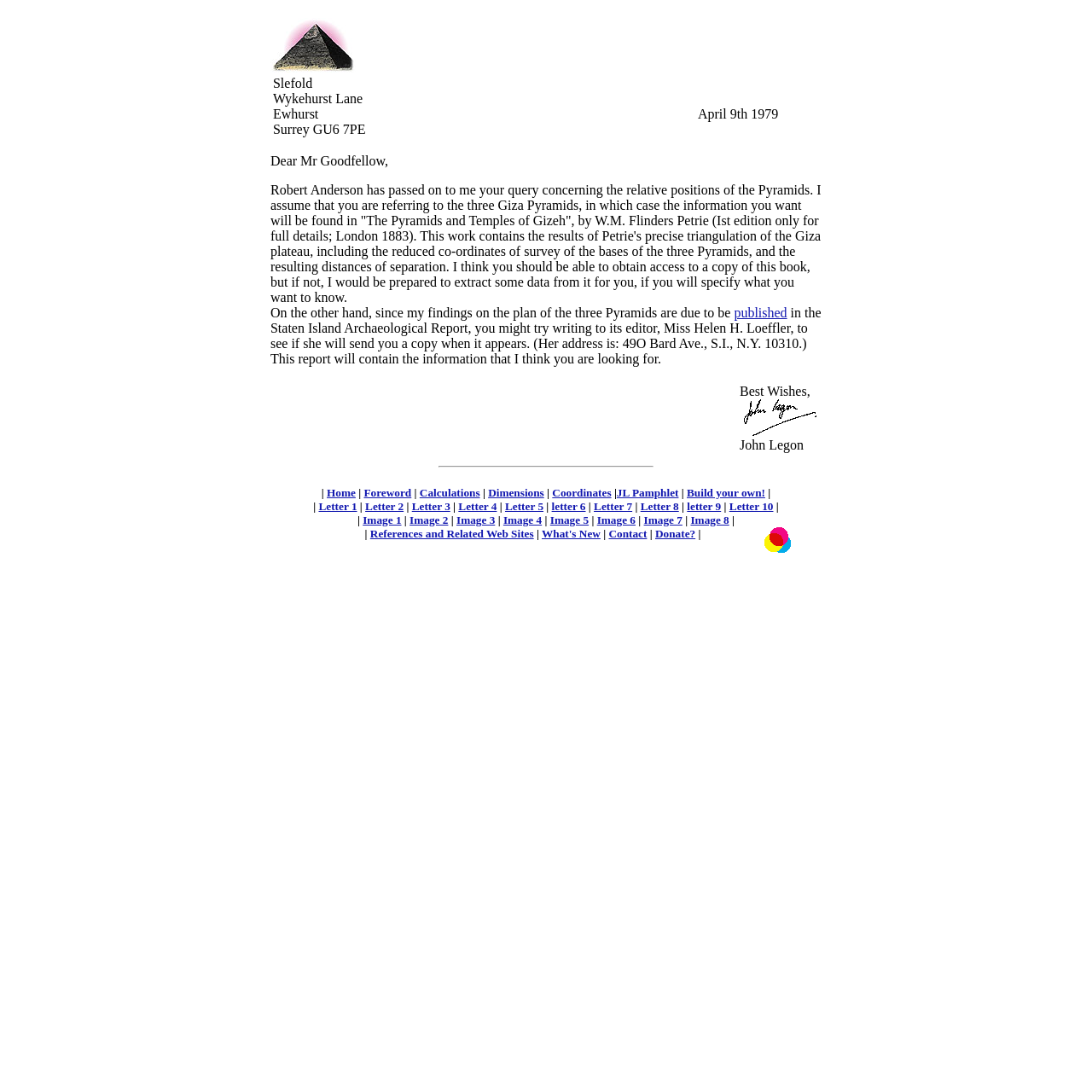Please answer the following question using a single word or phrase: 
What is the address mentioned in the letter?

Slefold Wykehurst Lane Ewhurst Surrey GU6 7PE